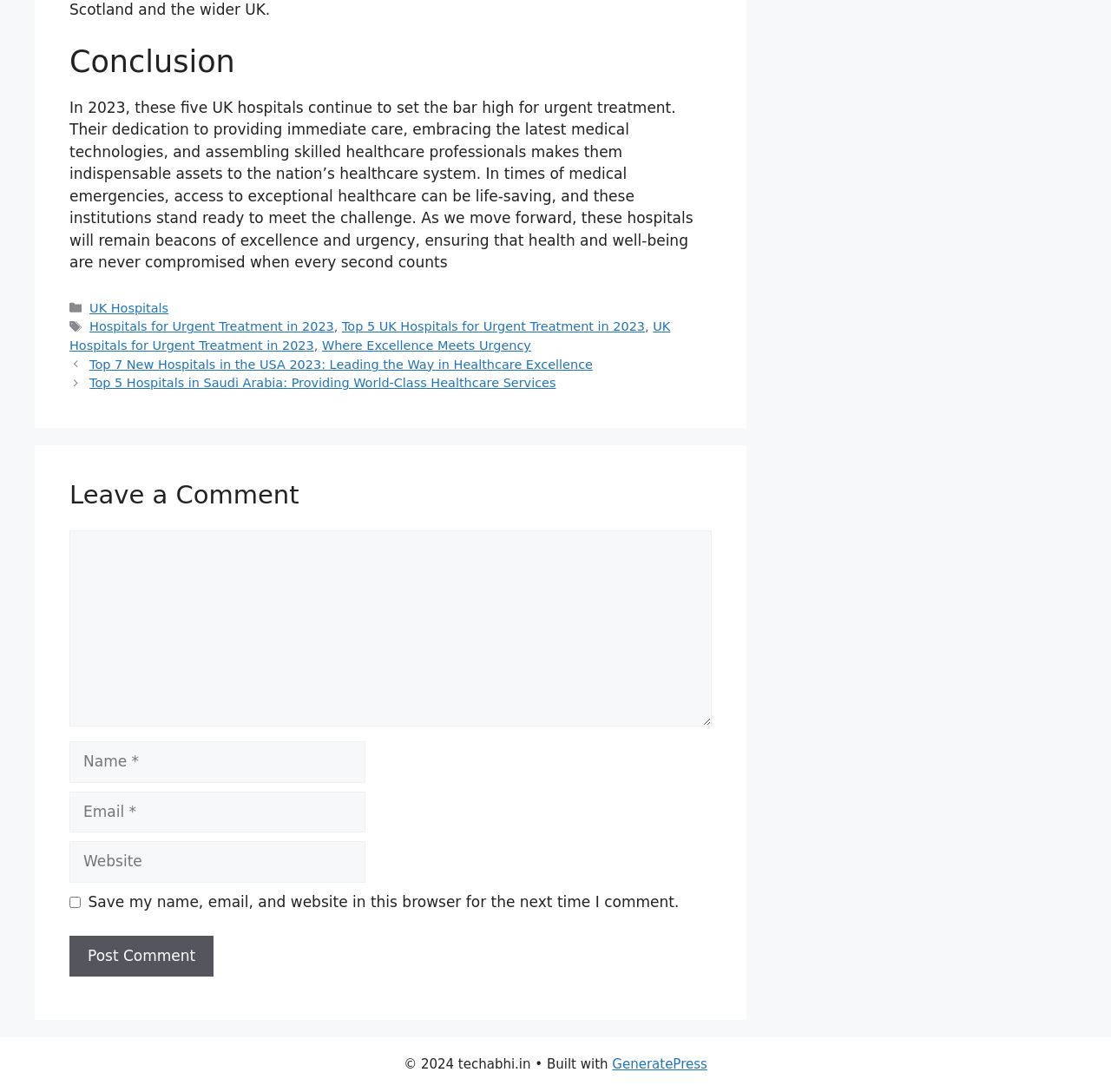Please answer the following question using a single word or phrase: 
What is the topic of the article?

UK hospitals